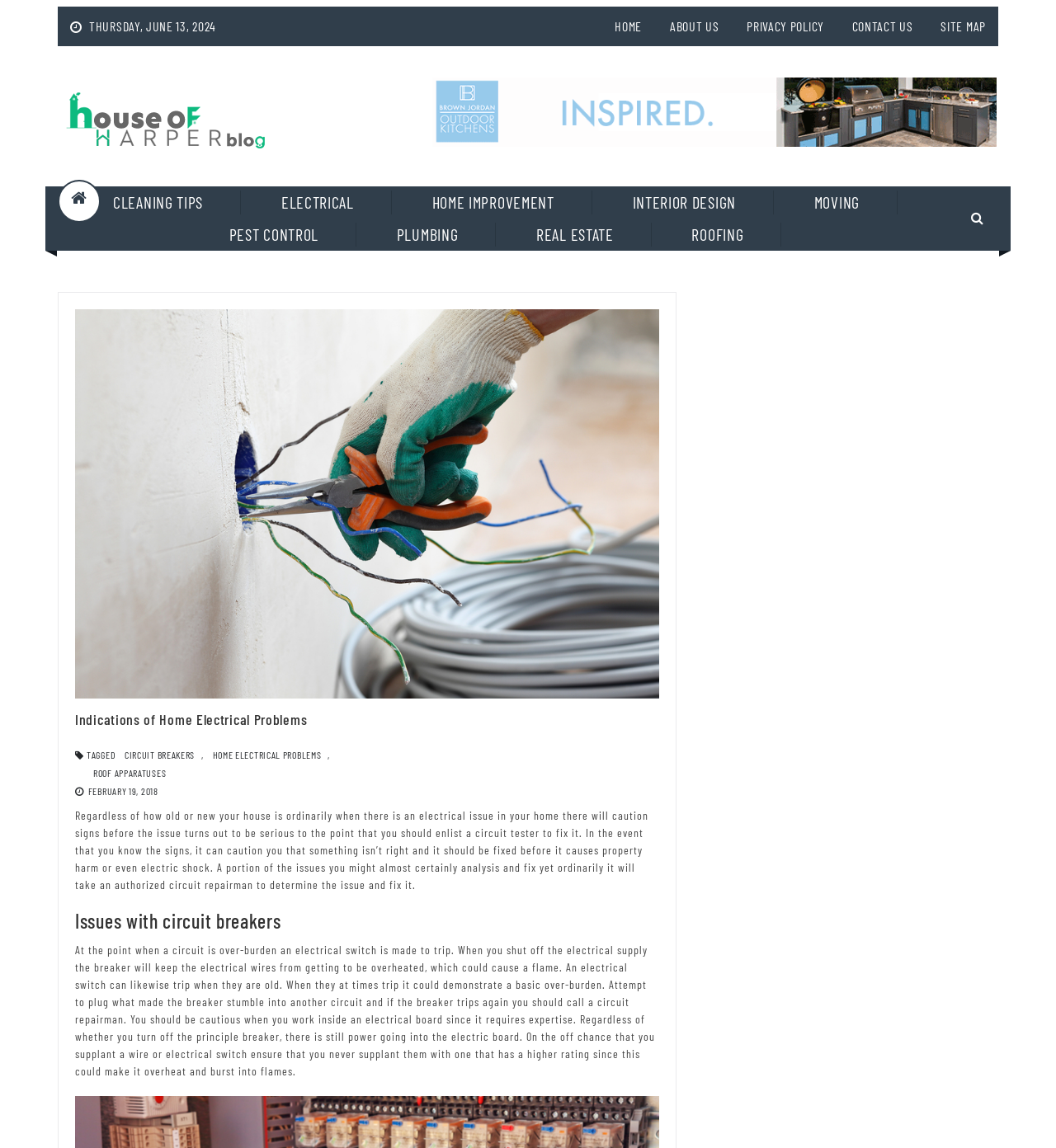What is the purpose of a circuit breaker?
Kindly offer a comprehensive and detailed response to the question.

I found the purpose of a circuit breaker by reading the text under the heading 'Issues with circuit breakers'. It states that when a circuit is overloaded, a circuit breaker is made to trip, which prevents the electrical wires from getting overheated, which could cause a fire.